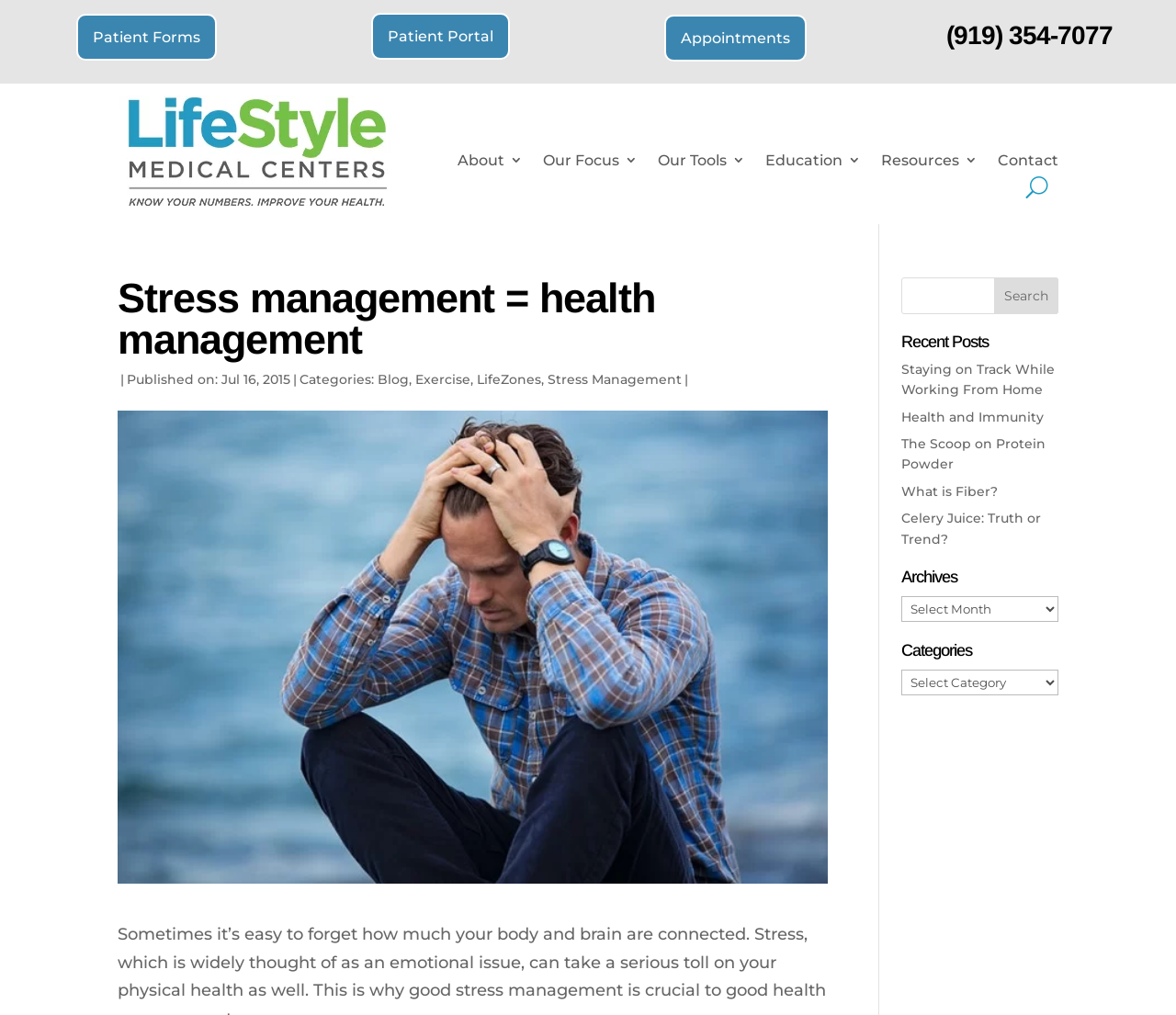Pinpoint the bounding box coordinates for the area that should be clicked to perform the following instruction: "Contact Lifestyle Medical Centers".

[0.848, 0.149, 0.9, 0.174]